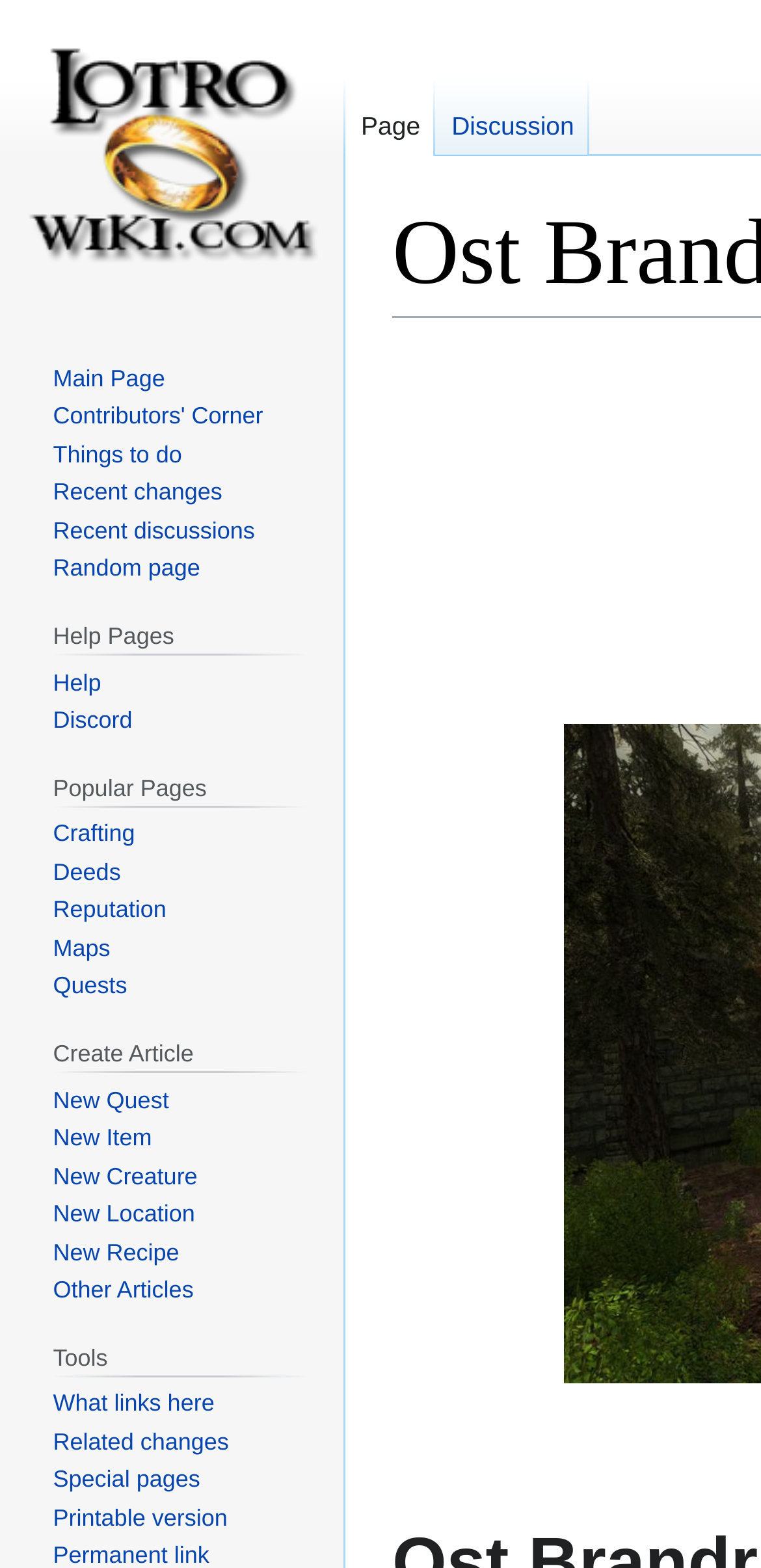Determine the bounding box coordinates for the clickable element to execute this instruction: "view gallery". Provide the coordinates as four float numbers between 0 and 1, i.e., [left, top, right, bottom].

None